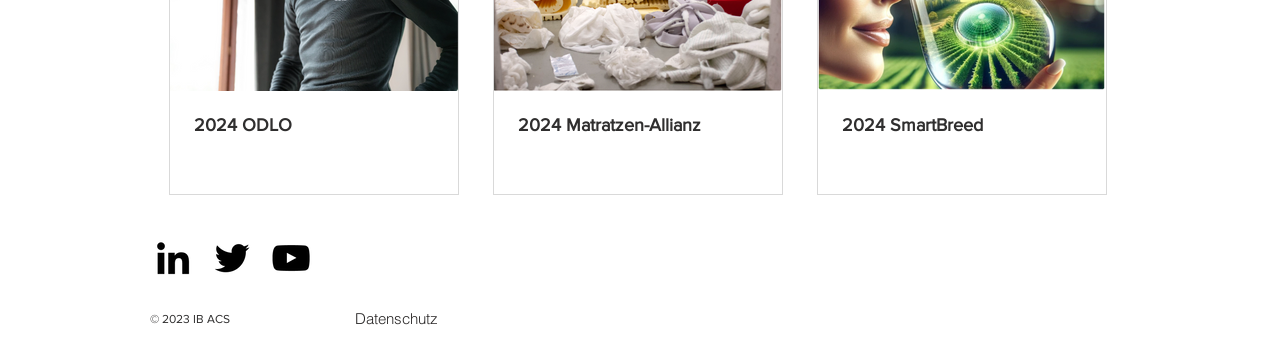Please answer the following question using a single word or phrase: 
What is the copyright year?

2023